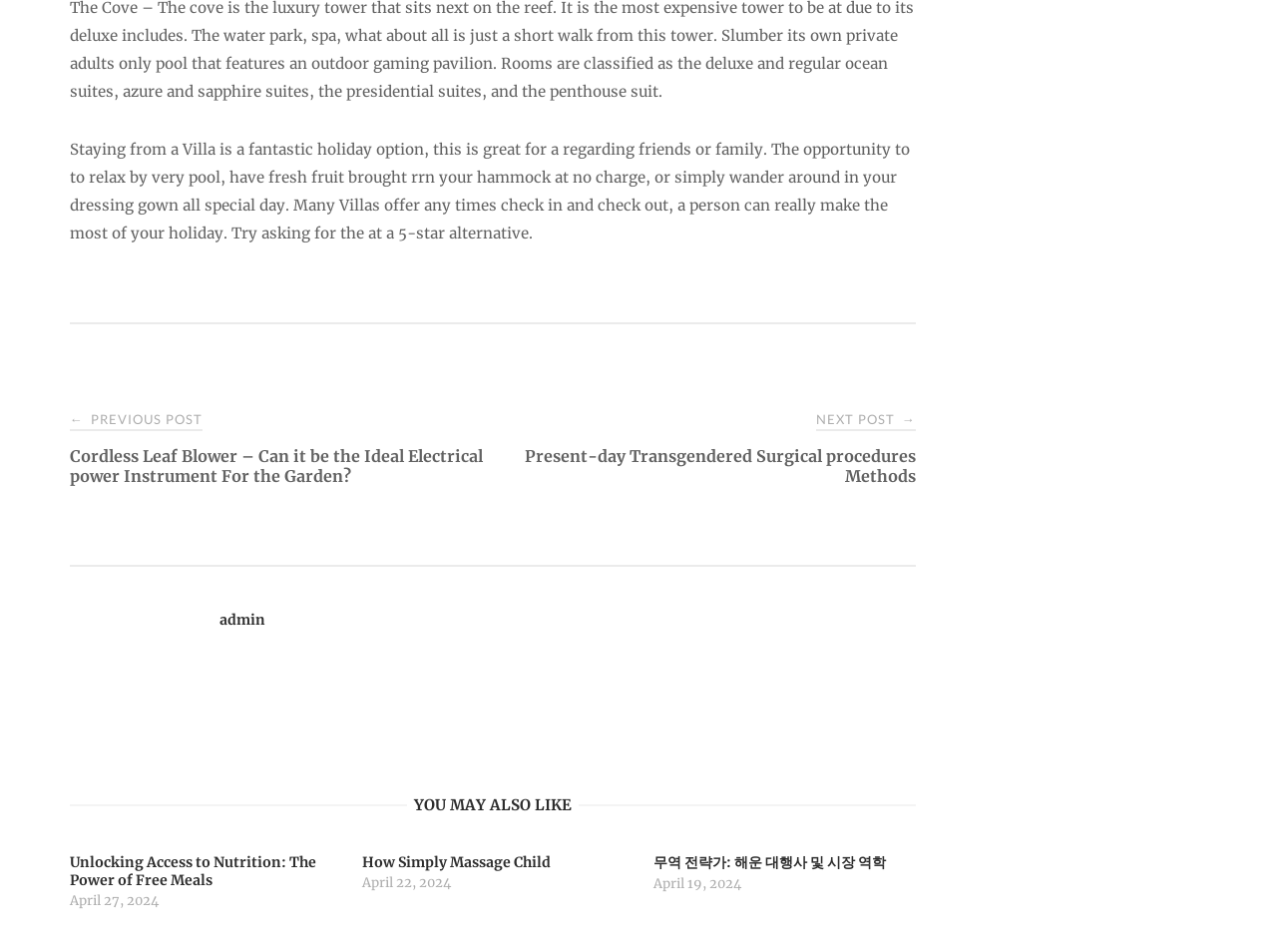Identify the coordinates of the bounding box for the element described below: "Privacy and Policy". Return the coordinates as four float numbers between 0 and 1: [left, top, right, bottom].

None